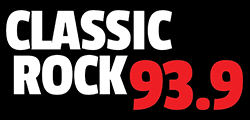What is the color of the phrase 'CLASSIC ROCK' in the logo?
Carefully analyze the image and provide a detailed answer to the question.

The logo of the radio station prominently displays the phrase 'CLASSIC ROCK' in bold white letters, which makes it eye-catching and easily recognizable.